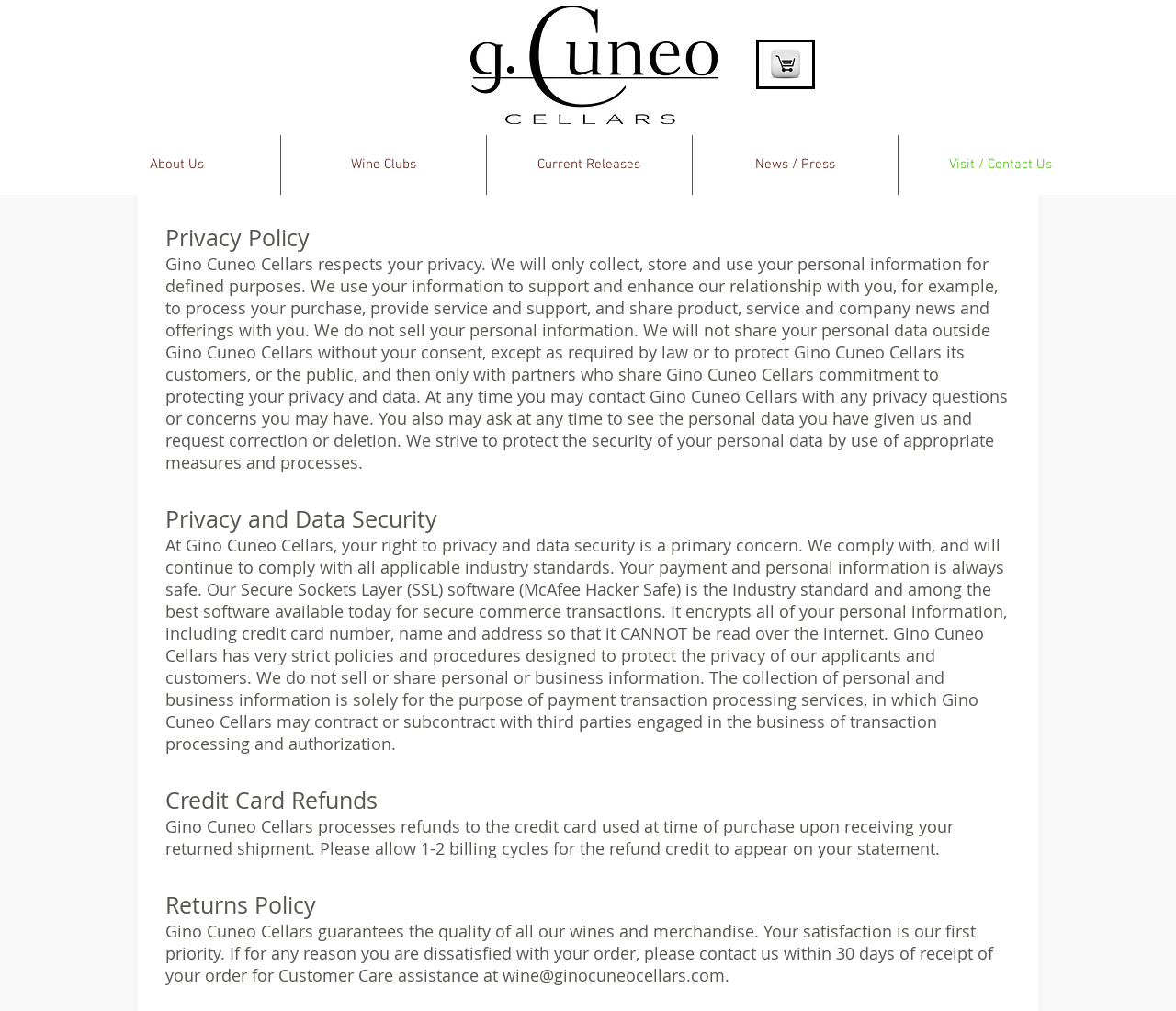Give a one-word or phrase response to the following question: What is the refund policy of Gino Cuneo Cellars?

Refund to credit card